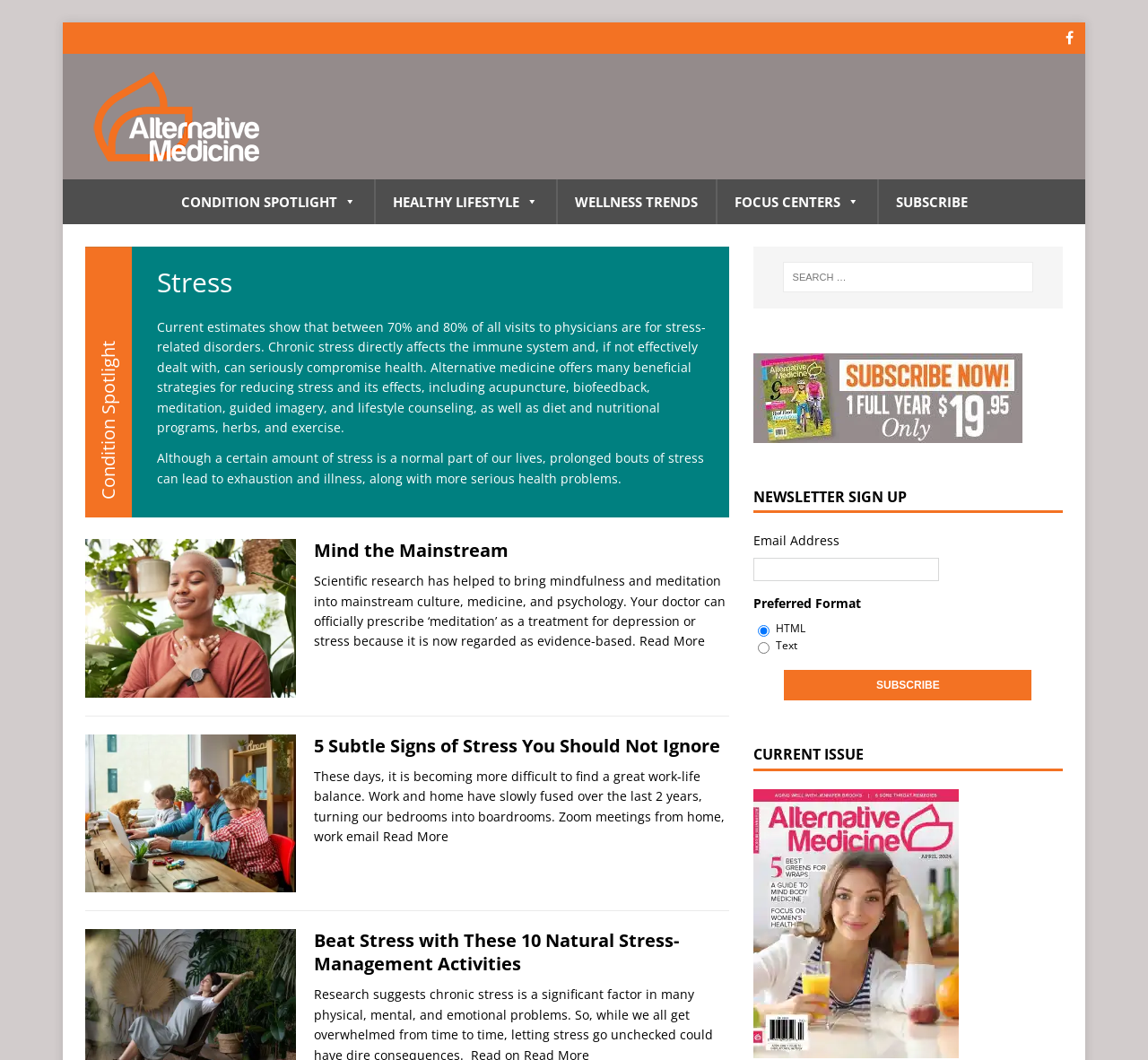Kindly respond to the following question with a single word or a brief phrase: 
What is the 'NEWSLETTER SIGN UP' section for?

Subscribe to newsletter